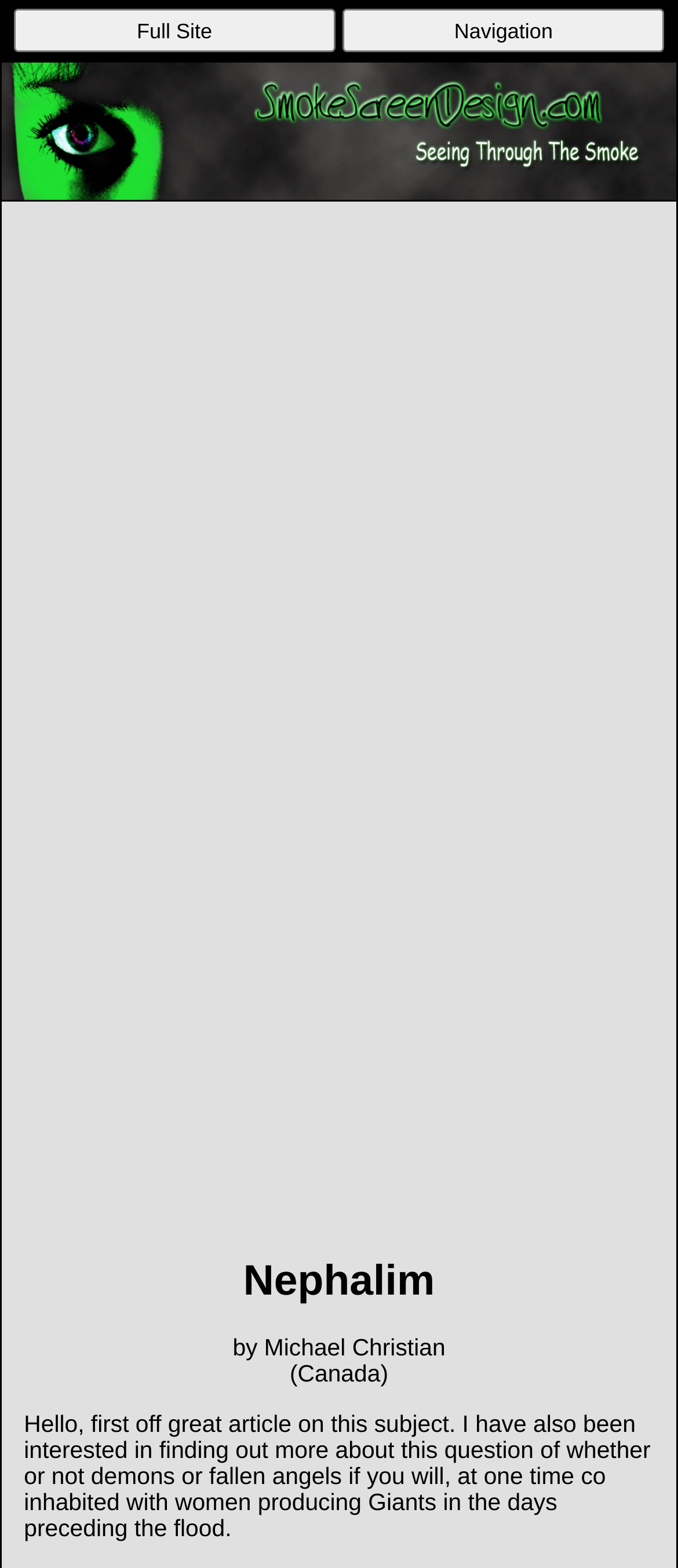Based on the image, provide a detailed response to the question:
What is the name of the website?

I found the name of the website by looking at the main heading, which says 'Nephalim'.